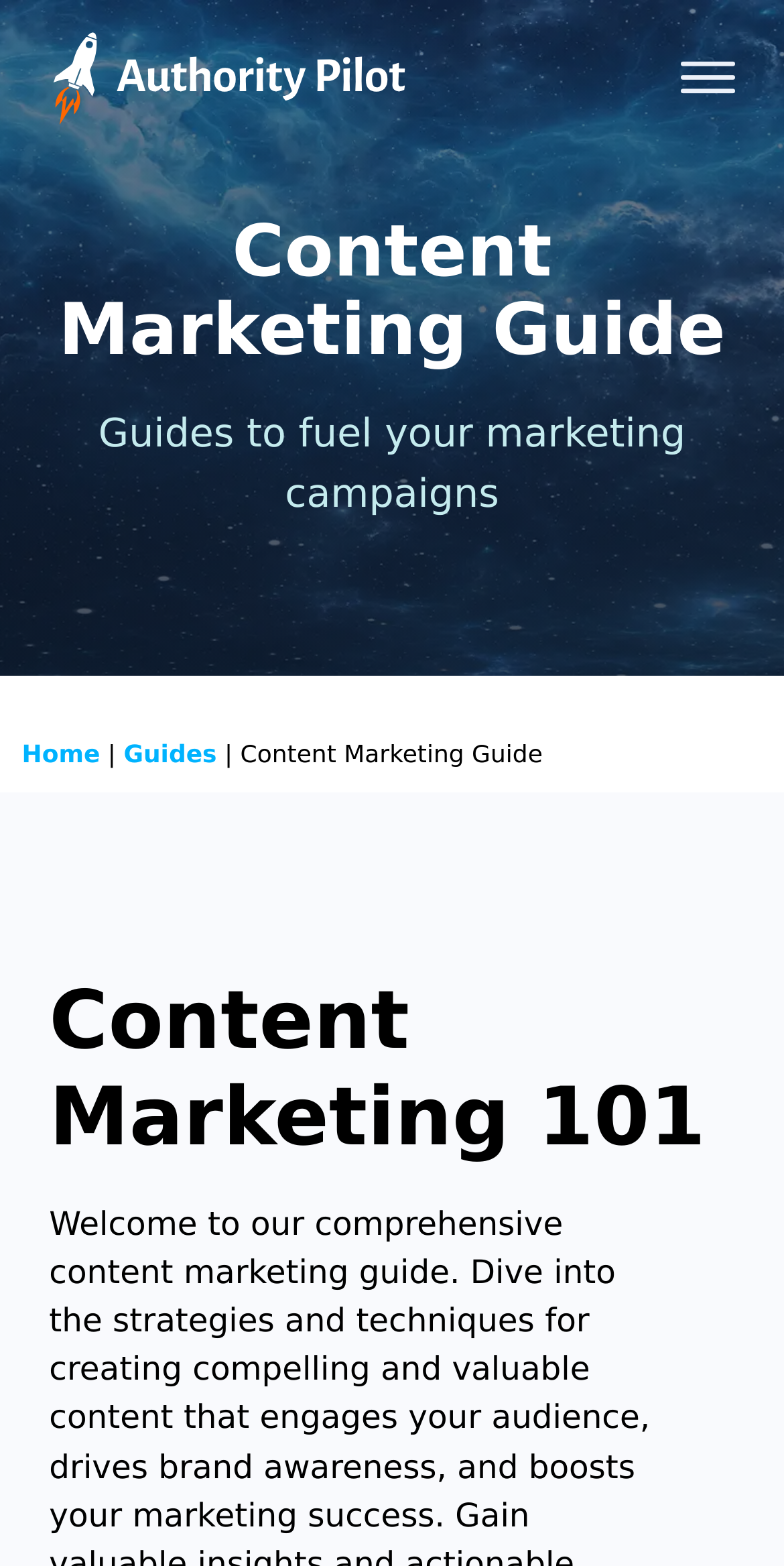What is the title of the first section of the guide?
Give a single word or phrase answer based on the content of the image.

Content Marketing 101